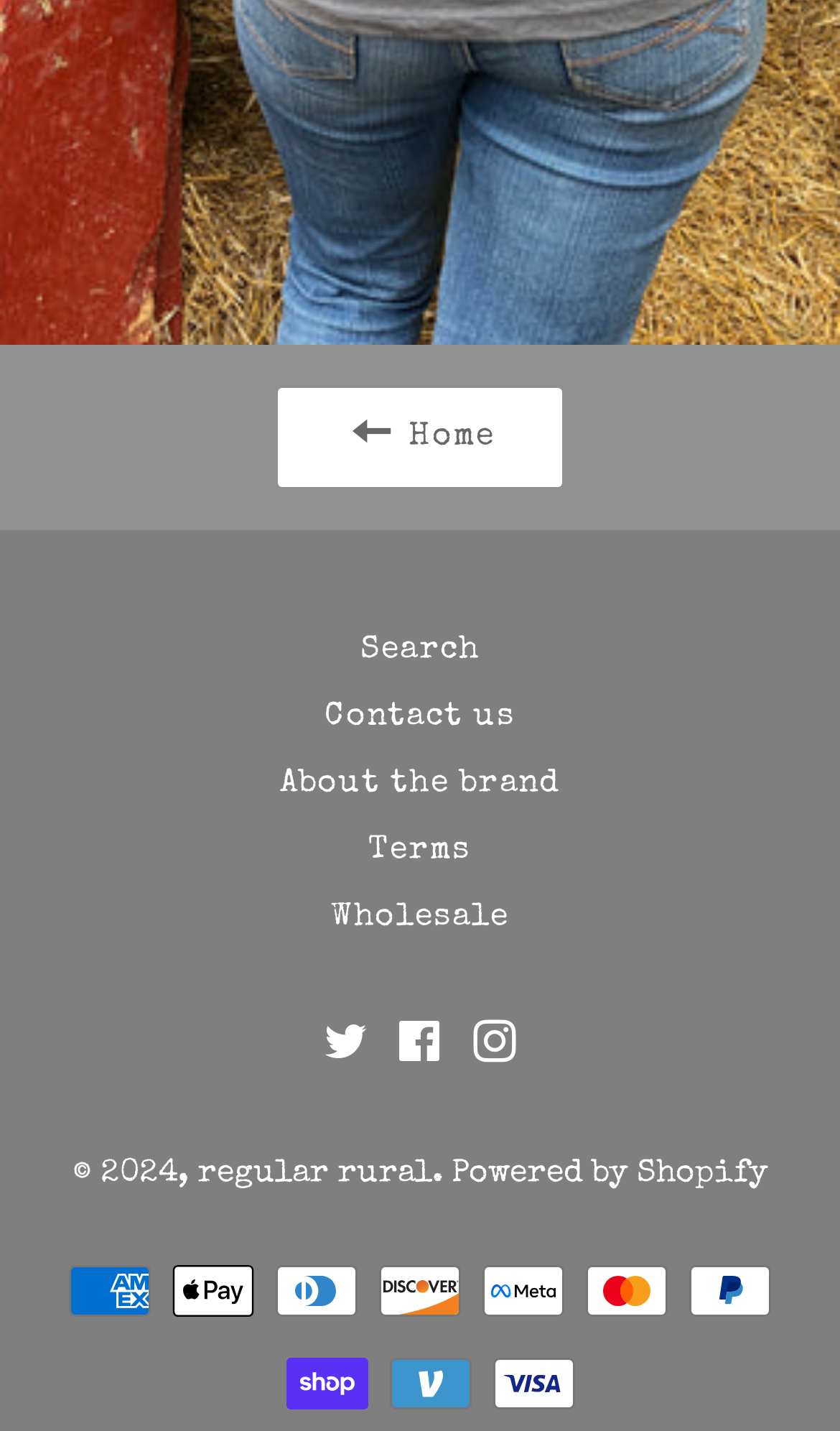Please determine the bounding box coordinates of the clickable area required to carry out the following instruction: "visit Twitter". The coordinates must be four float numbers between 0 and 1, represented as [left, top, right, bottom].

[0.386, 0.723, 0.437, 0.745]